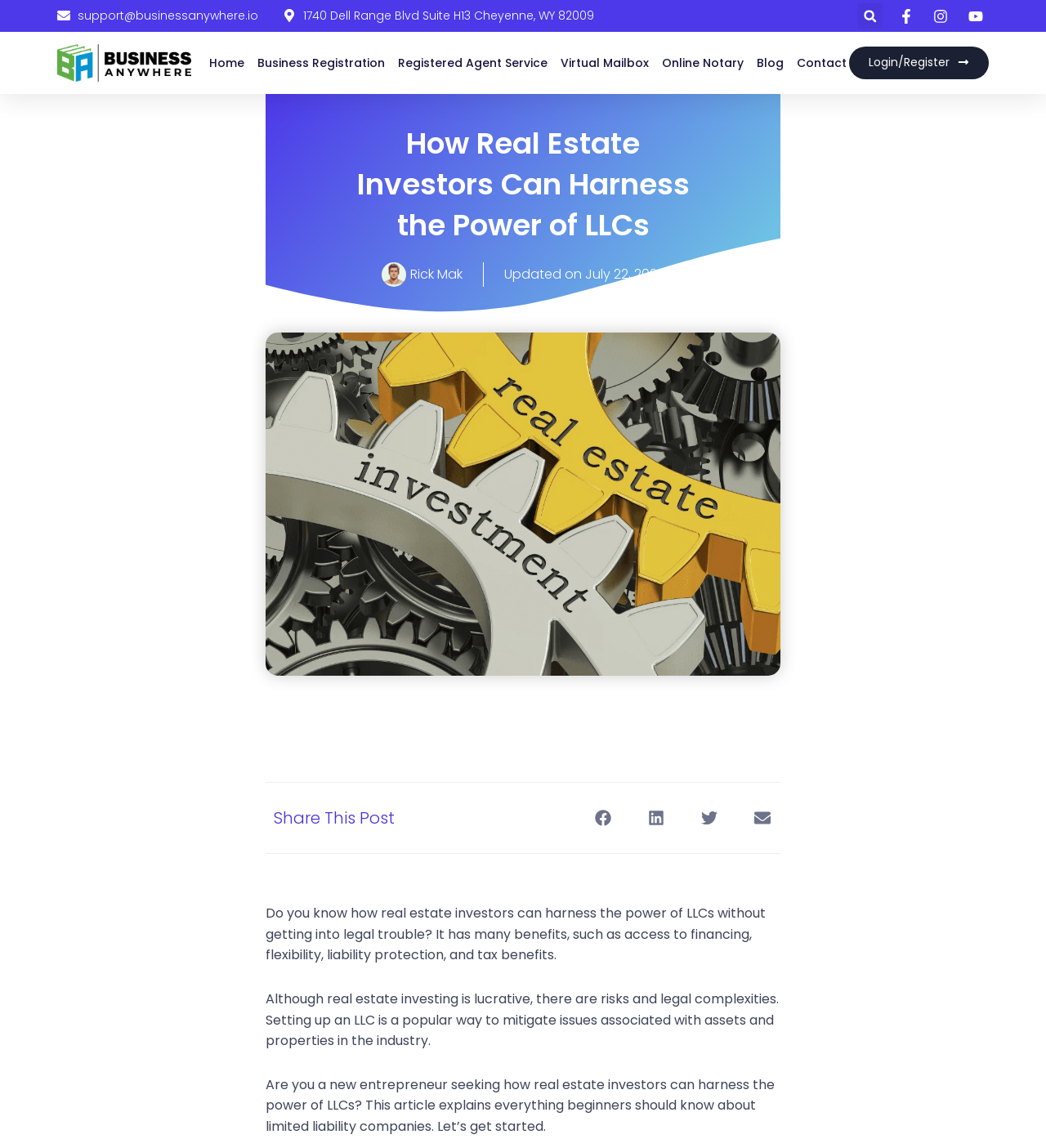Please identify the coordinates of the bounding box that should be clicked to fulfill this instruction: "Search for something".

[0.82, 0.003, 0.844, 0.025]